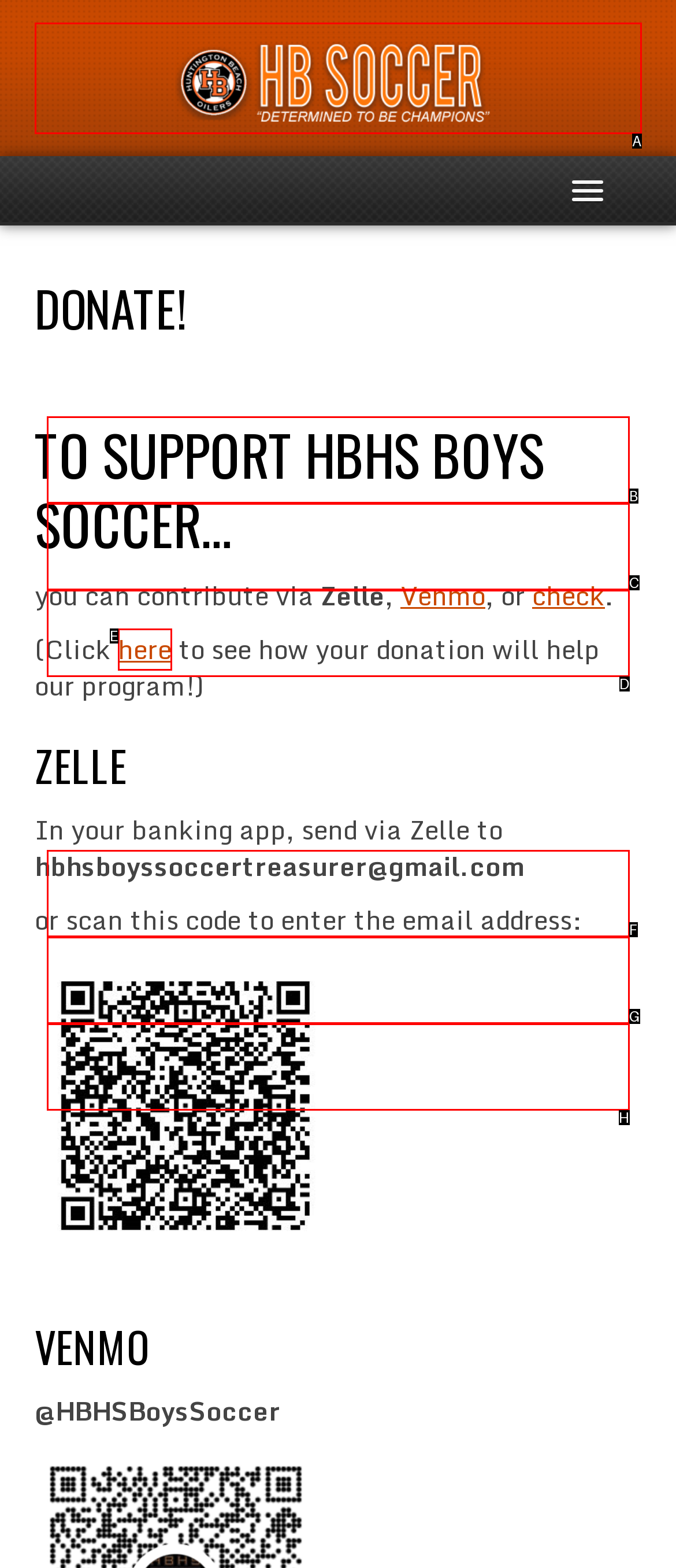Identify the UI element that corresponds to this description: alt="Huntington Beach Soccer"
Respond with the letter of the correct option.

A